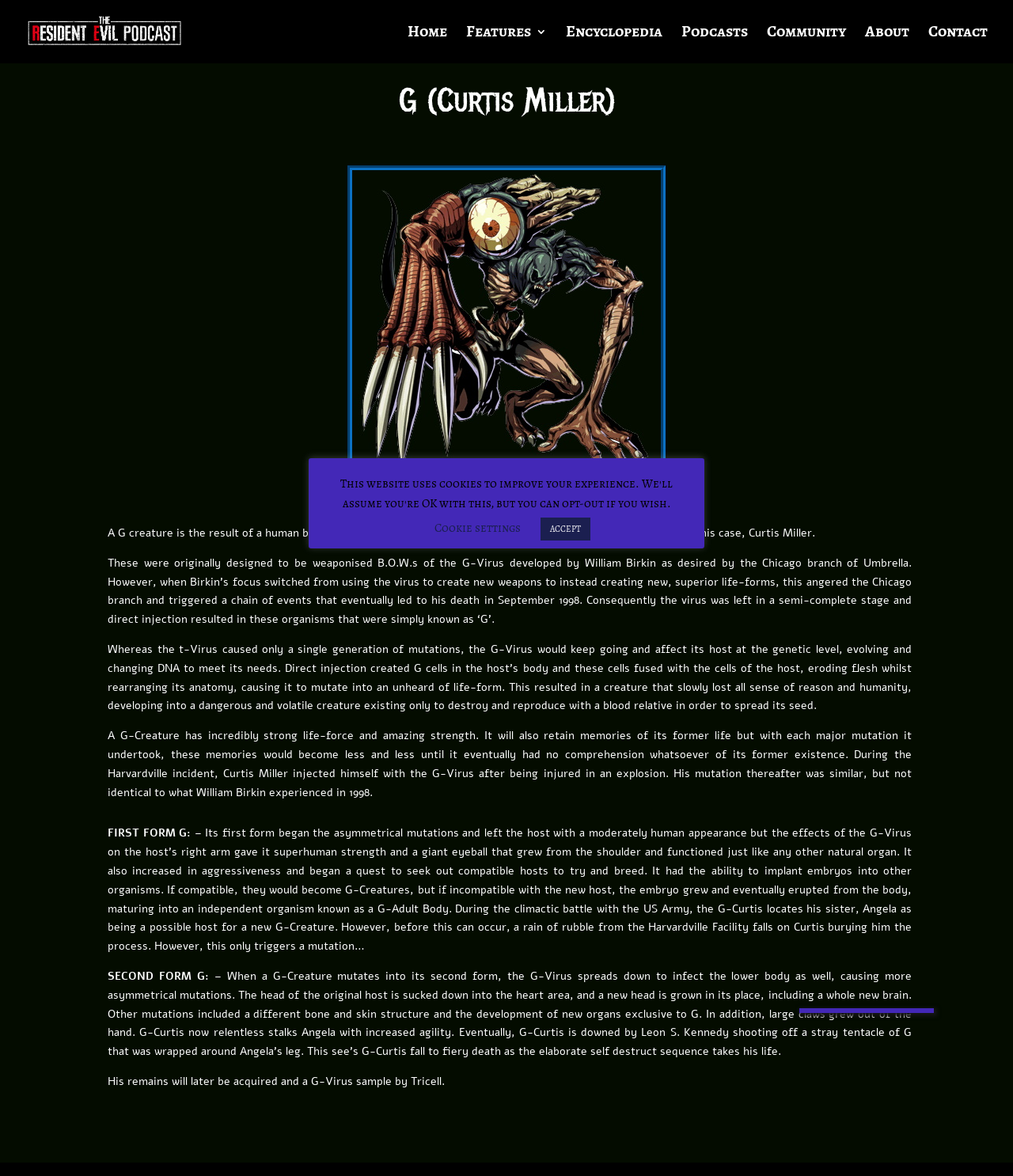Find the bounding box coordinates of the clickable area required to complete the following action: "Click the 'Home' link".

[0.402, 0.022, 0.441, 0.054]